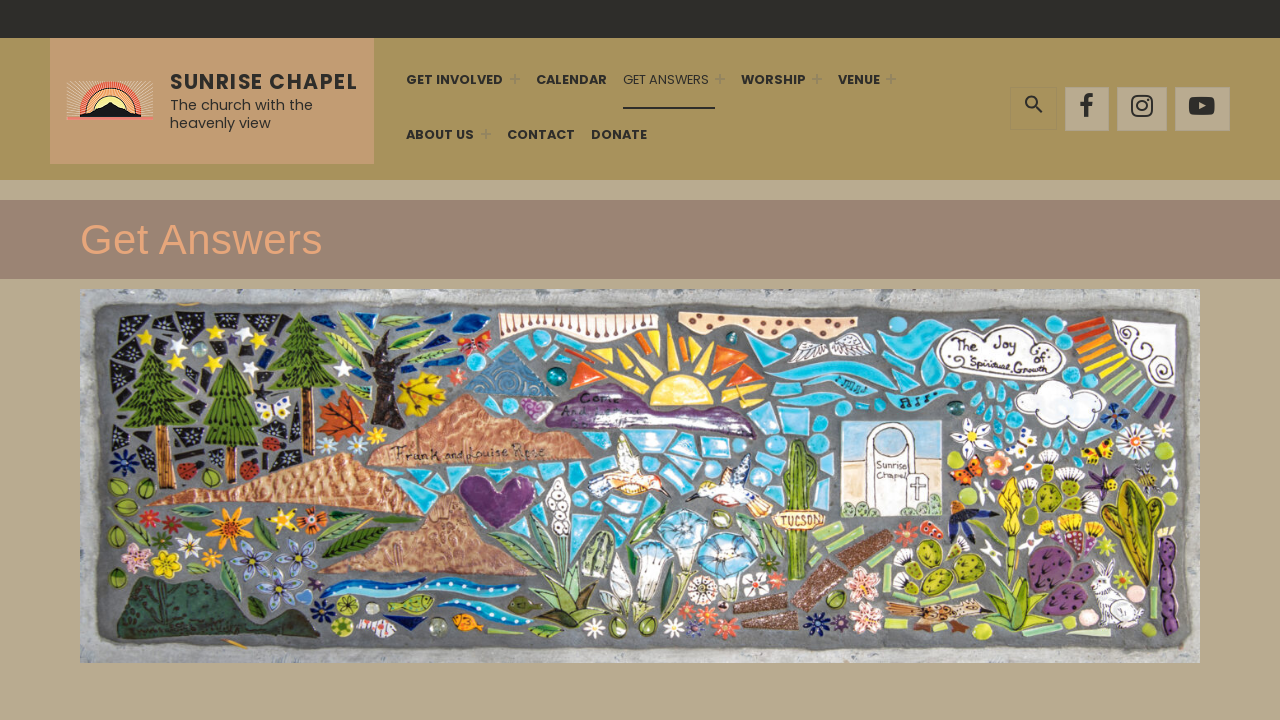What is the purpose of the icon in the top right corner?
Use the screenshot to answer the question with a single word or phrase.

Search